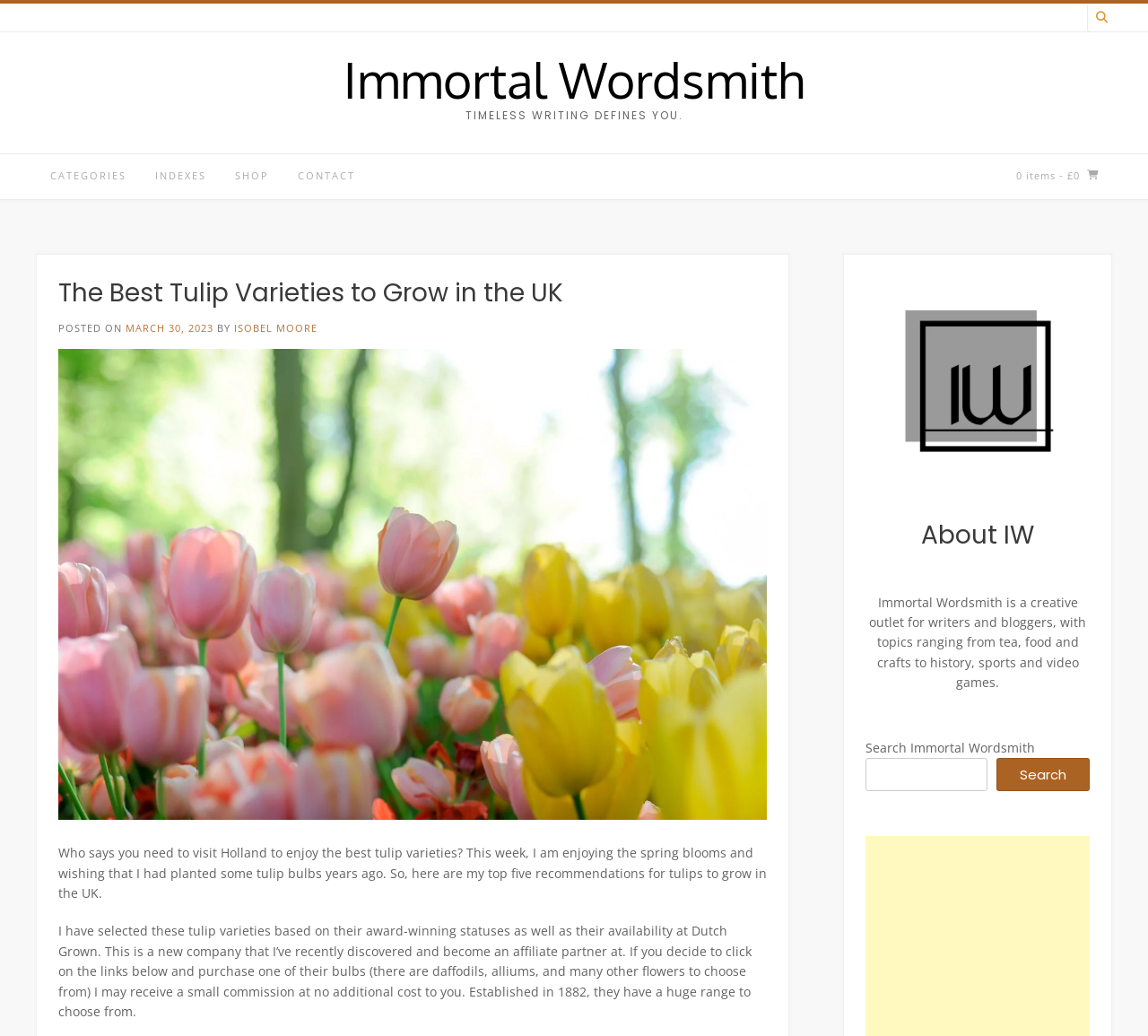Determine the bounding box coordinates for the clickable element required to fulfill the instruction: "Search for something on Immortal Wordsmith". Provide the coordinates as four float numbers between 0 and 1, i.e., [left, top, right, bottom].

[0.754, 0.732, 0.86, 0.764]